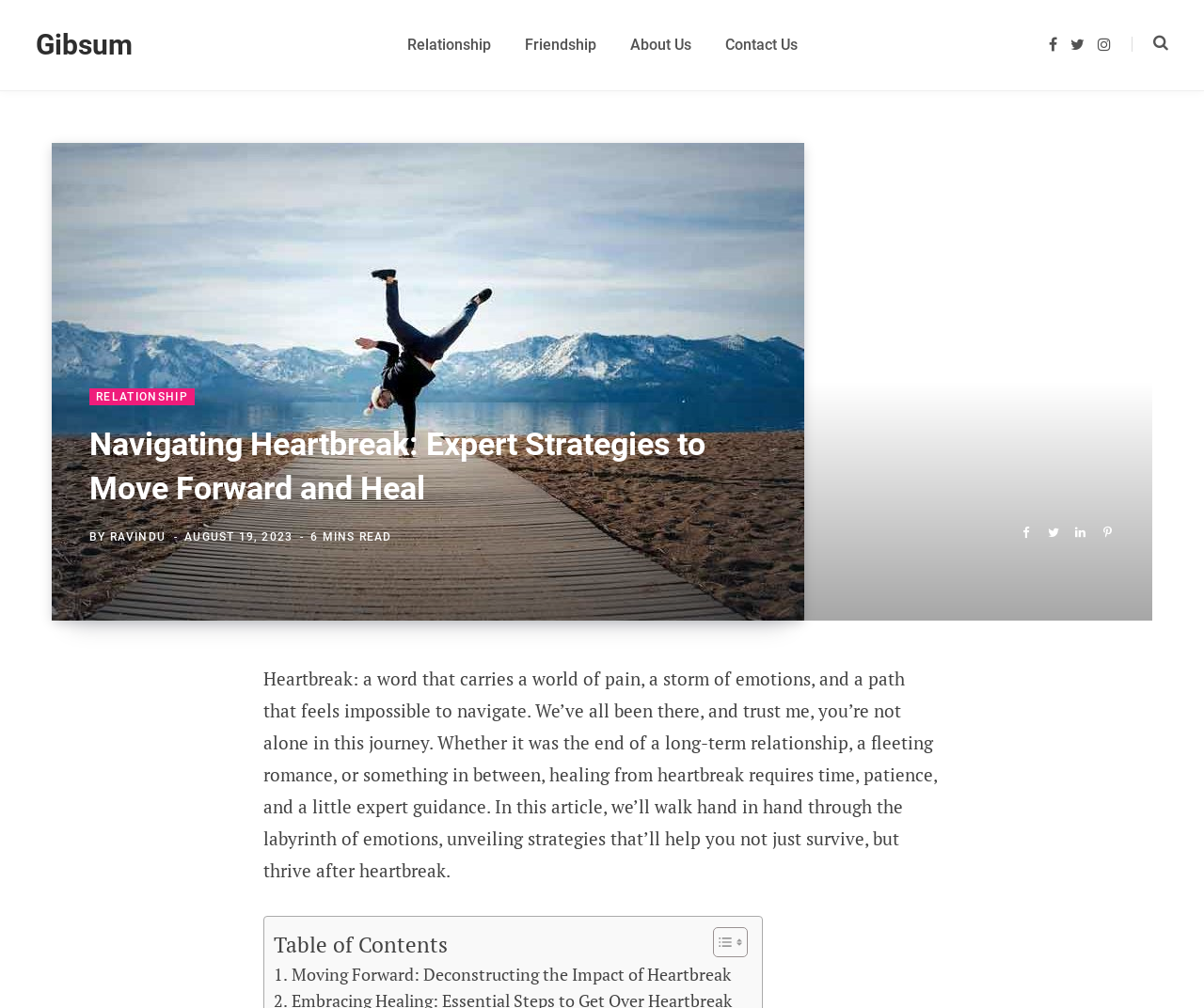Determine the bounding box coordinates of the clickable region to execute the instruction: "Read the section 'Moving Forward: Deconstructing the Impact of Heartbreak'". The coordinates should be four float numbers between 0 and 1, denoted as [left, top, right, bottom].

[0.227, 0.953, 0.607, 0.98]